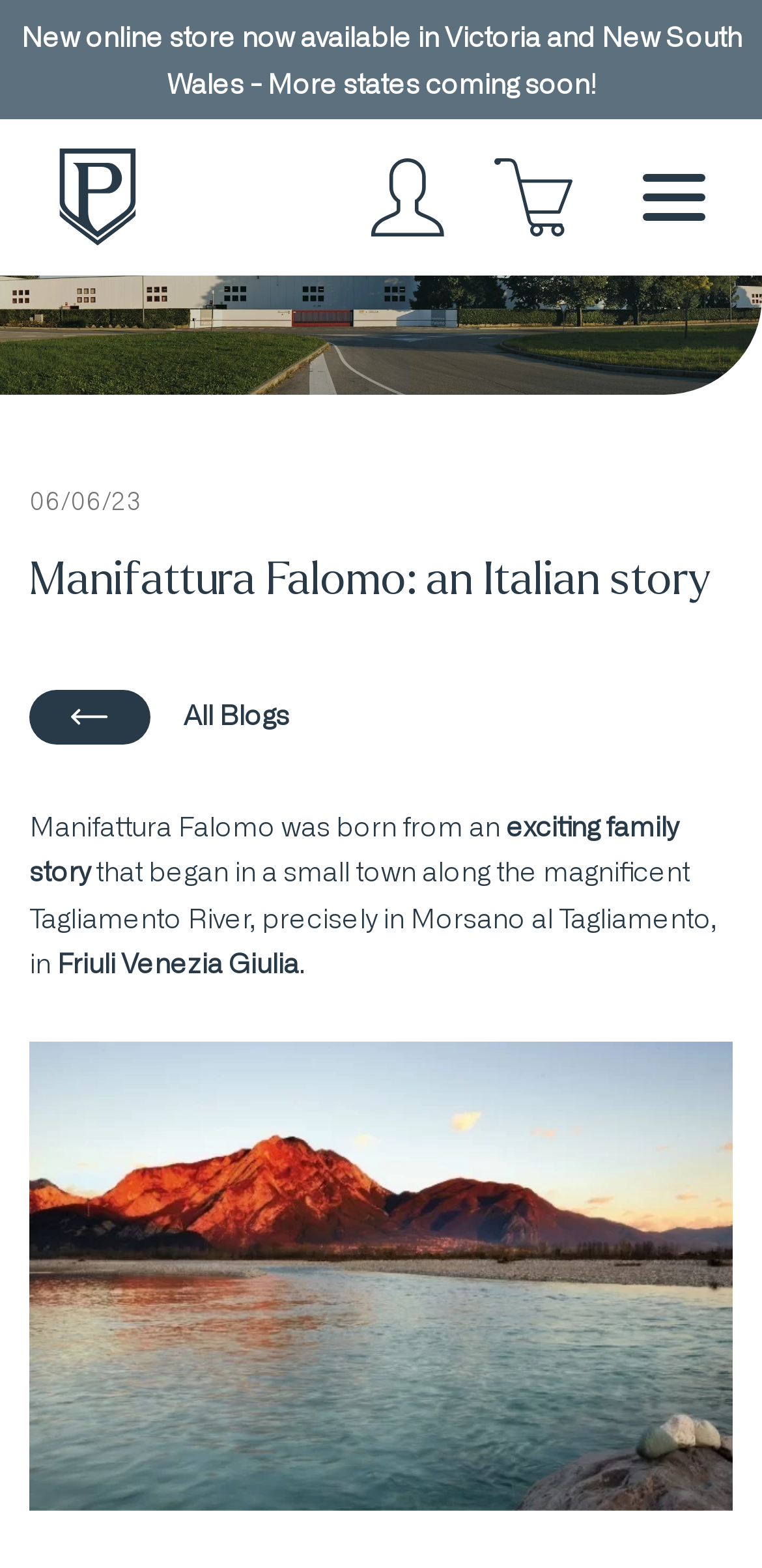What is the name of the company?
Refer to the image and give a detailed answer to the question.

The name of the company can be found in the top-left corner of the webpage, where the logo is located. It is also mentioned in the heading 'Manifattura Falomo: an Italian story'.